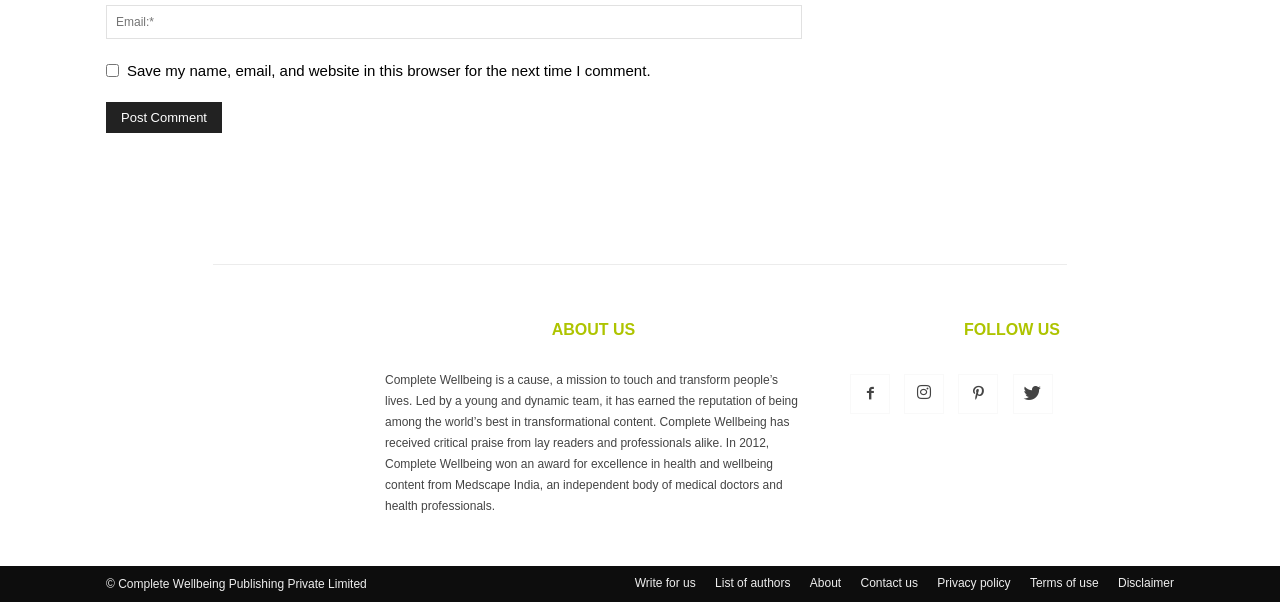What is the purpose of the checkbox?
Look at the screenshot and give a one-word or phrase answer.

Save user data